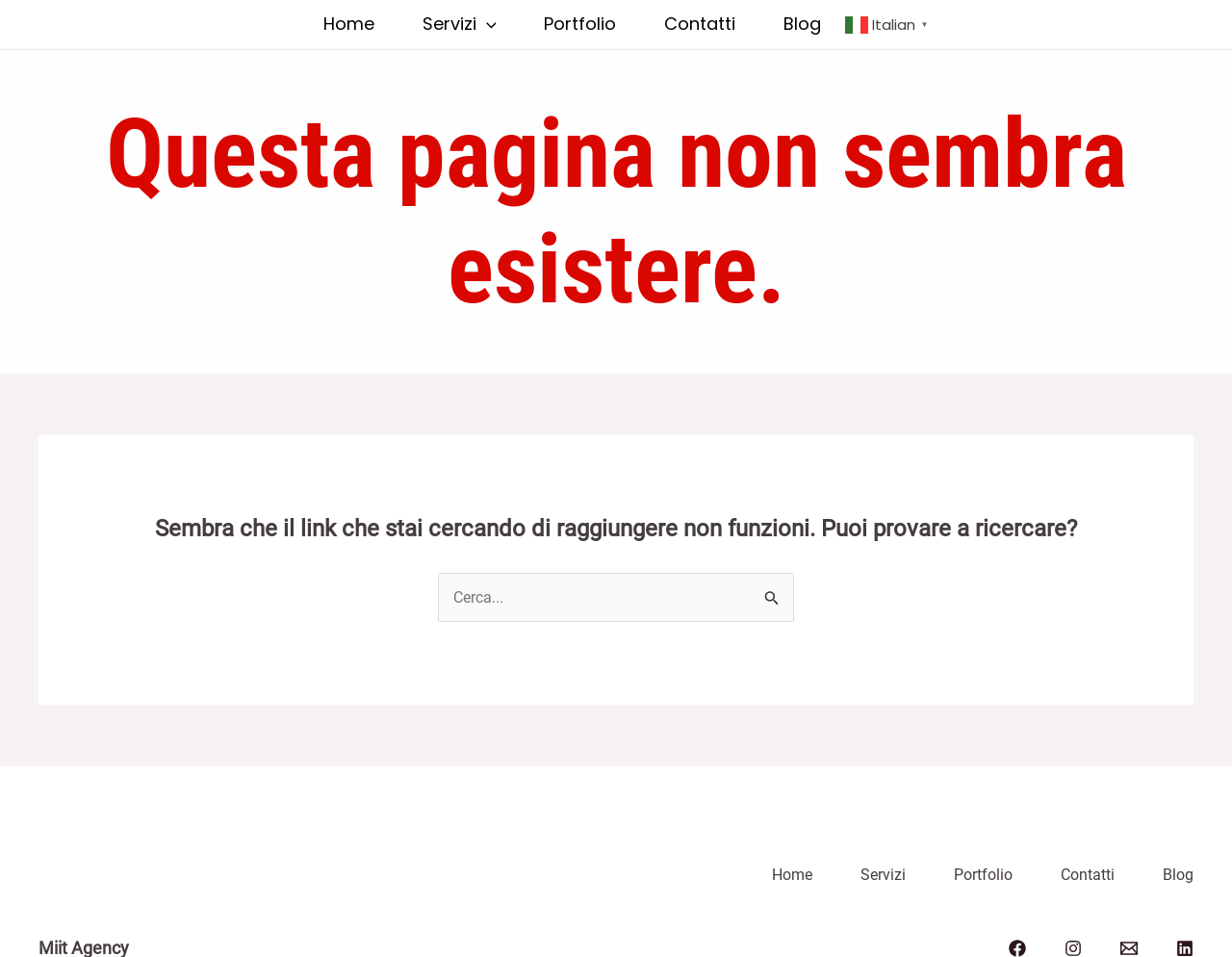Please find the bounding box coordinates of the clickable region needed to complete the following instruction: "Click on Home". The bounding box coordinates must consist of four float numbers between 0 and 1, i.e., [left, top, right, bottom].

[0.243, 0.0, 0.323, 0.051]